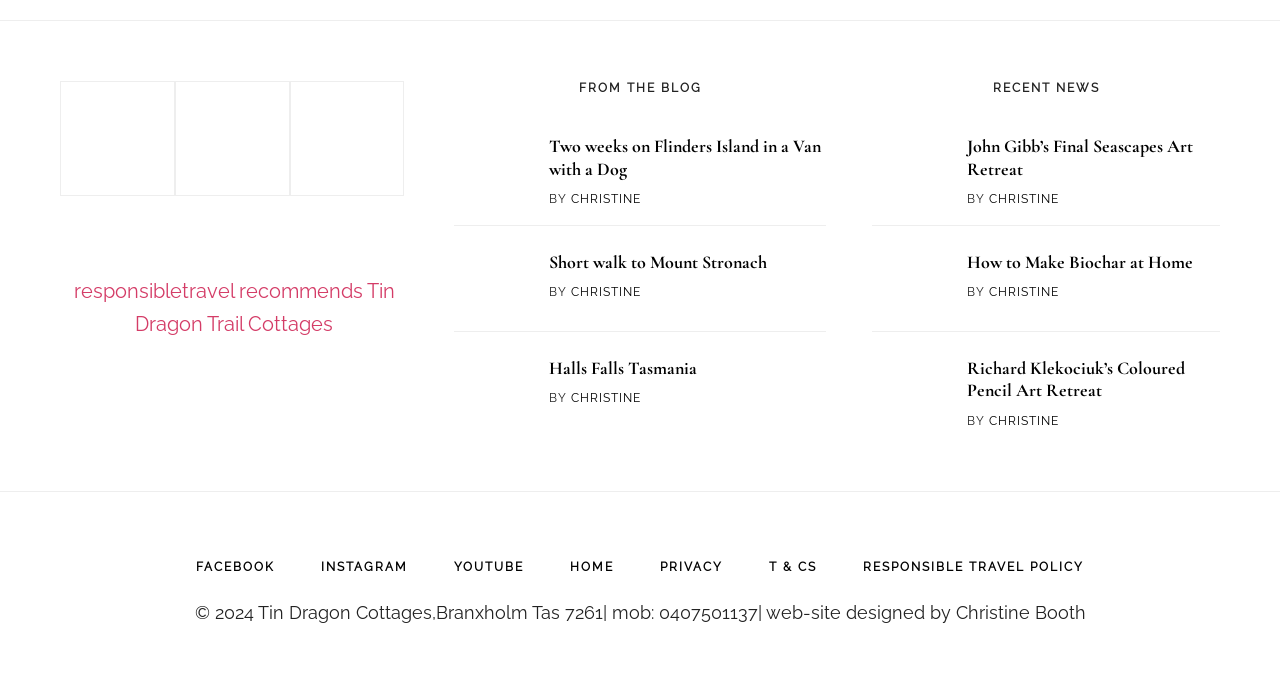Could you find the bounding box coordinates of the clickable area to complete this instruction: "View the article 'Richard Klekociuk’s Coloured Pencil Art Retreat'"?

[0.681, 0.523, 0.953, 0.589]